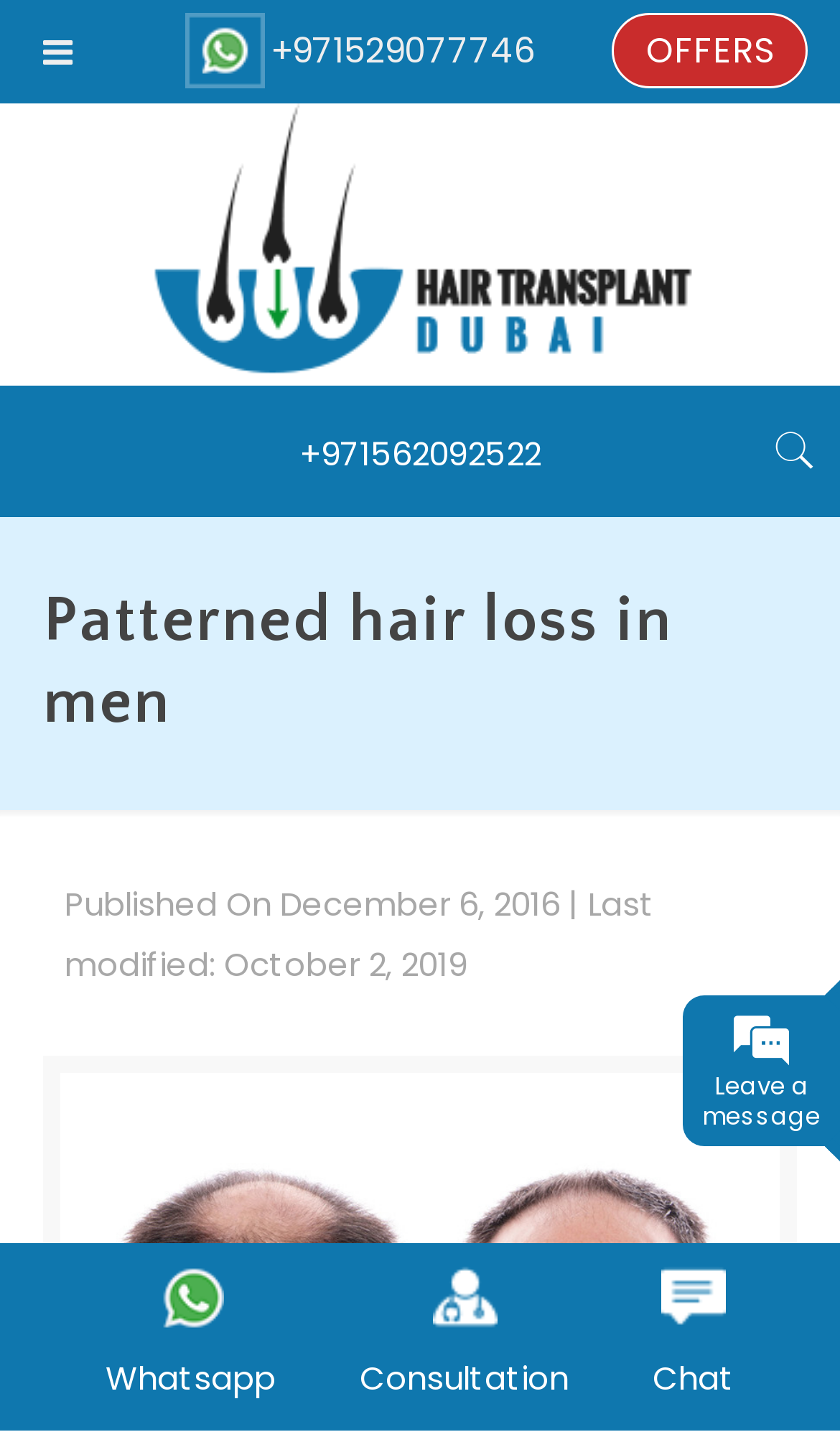What is the image below the main heading?
Based on the screenshot, respond with a single word or phrase.

A male pattern hair loss image